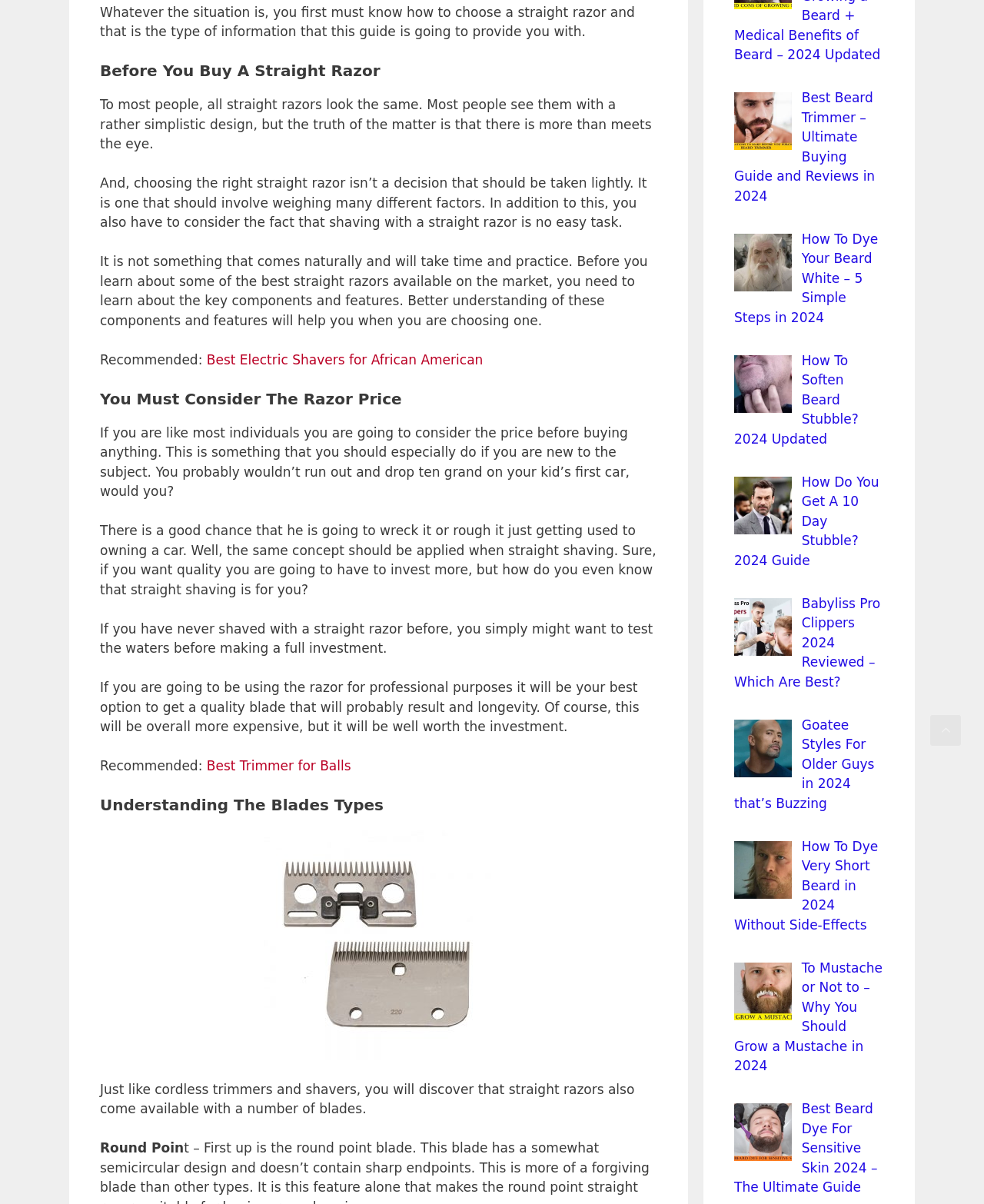What type of blade is mentioned in the webpage?
Look at the screenshot and respond with a single word or phrase.

Round Point